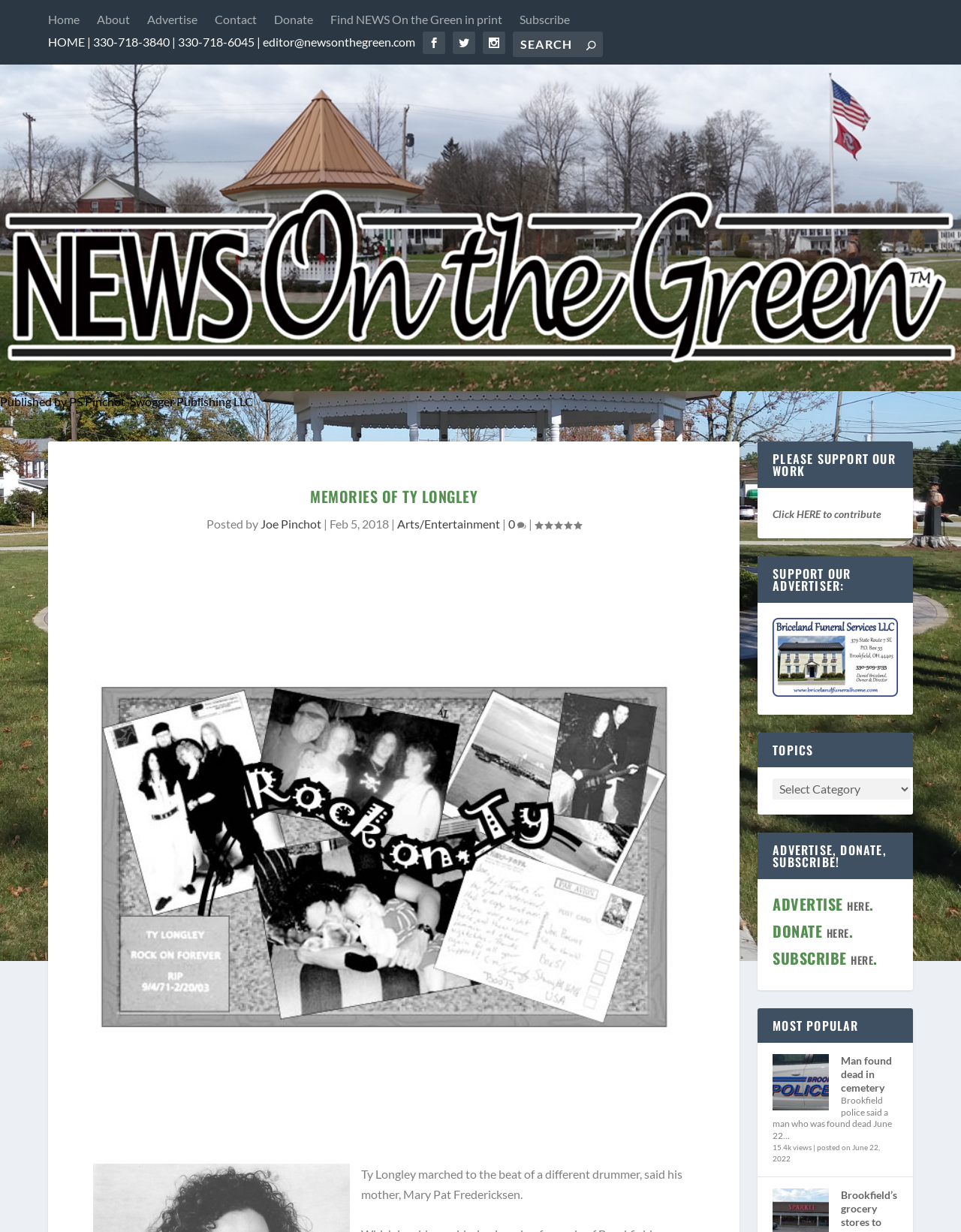Locate the bounding box coordinates of the element to click to perform the following action: 'Click on Home'. The coordinates should be given as four float values between 0 and 1, in the form of [left, top, right, bottom].

[0.05, 0.0, 0.083, 0.032]